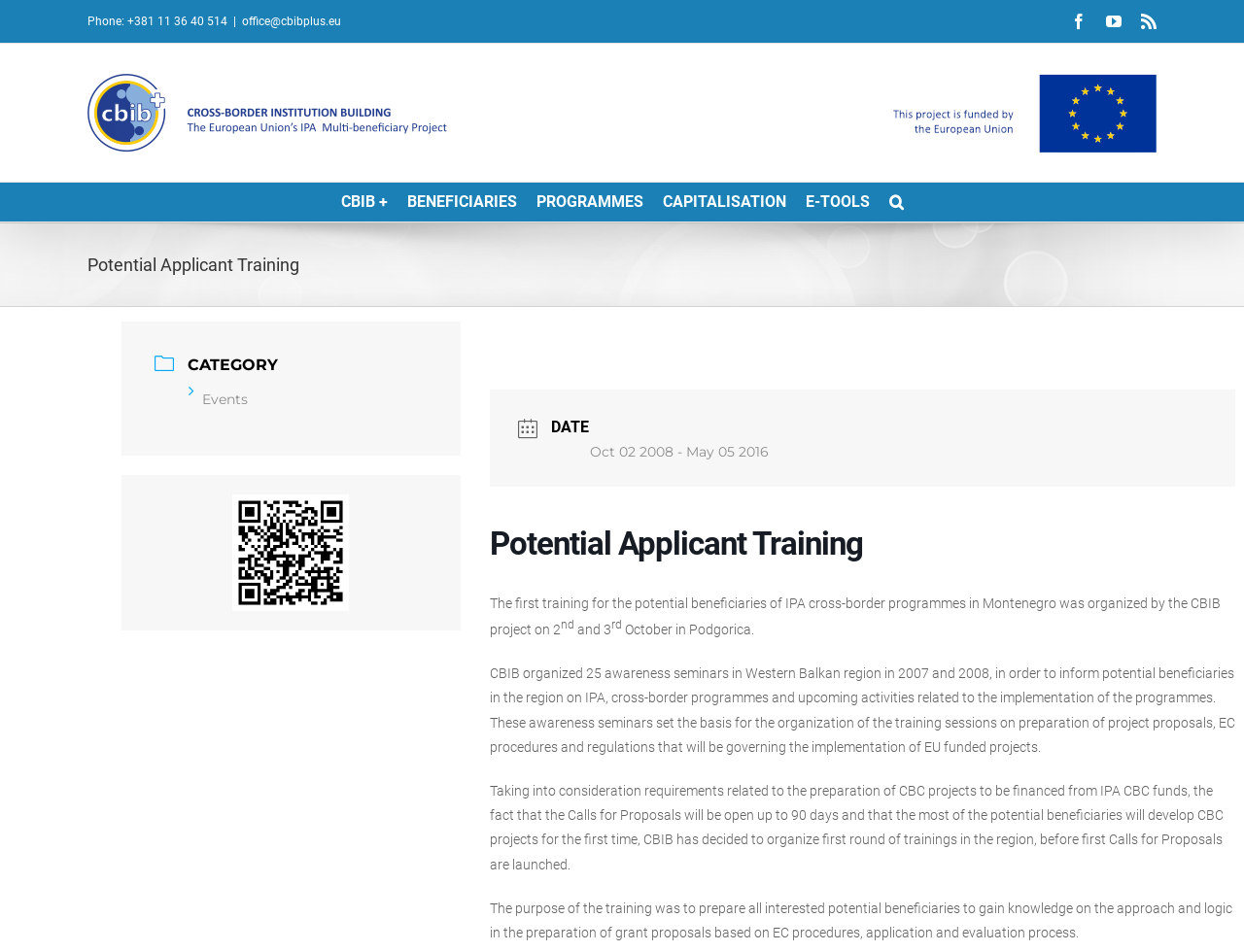Can you find the bounding box coordinates for the element that needs to be clicked to execute this instruction: "Visit the CBIB+ page"? The coordinates should be given as four float numbers between 0 and 1, i.e., [left, top, right, bottom].

[0.274, 0.192, 0.311, 0.233]